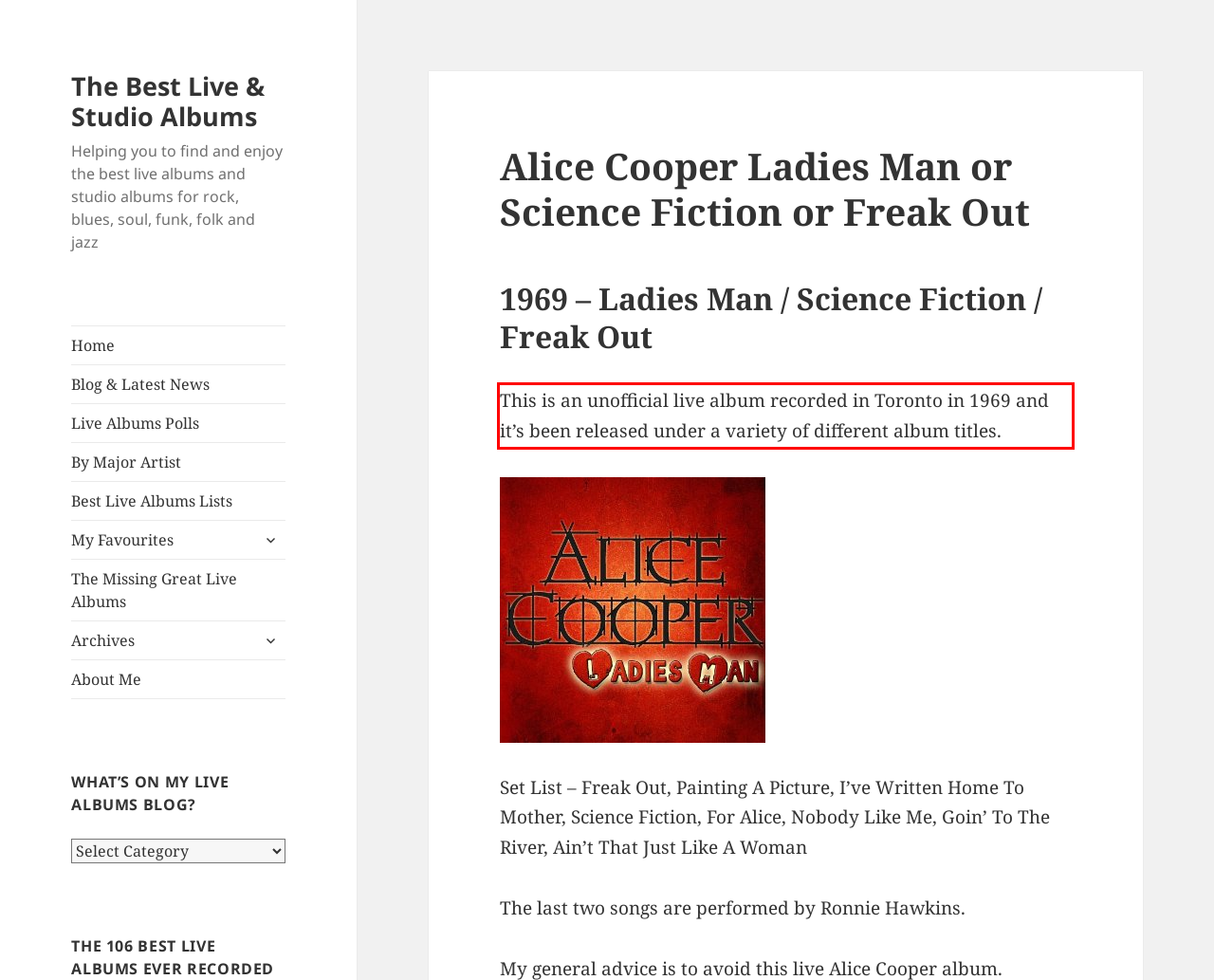Identify the text within the red bounding box on the webpage screenshot and generate the extracted text content.

This is an unofficial live album recorded in Toronto in 1969 and it’s been released under a variety of different album titles.